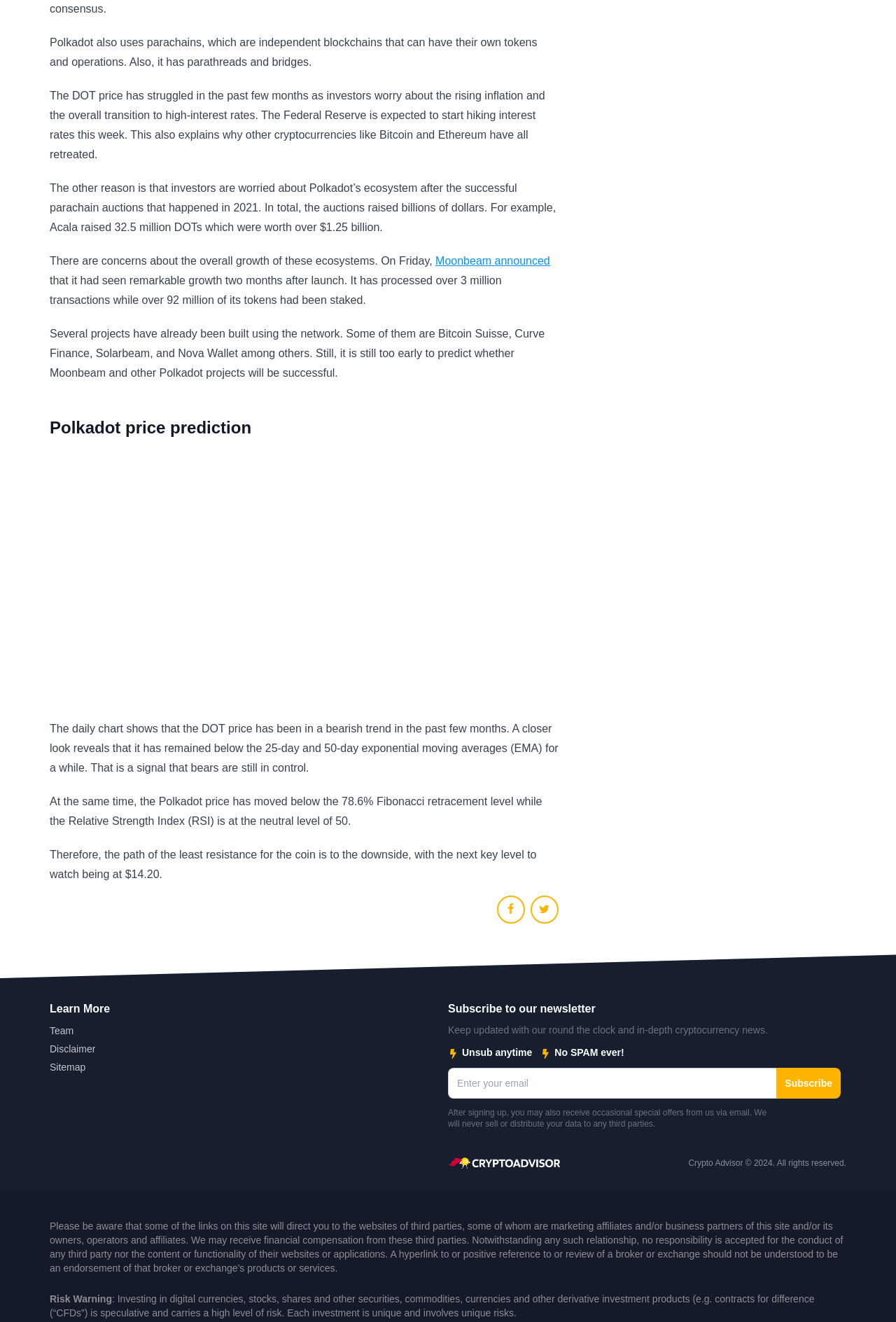Answer the question in a single word or phrase:
What is the topic of the article?

Polkadot price prediction